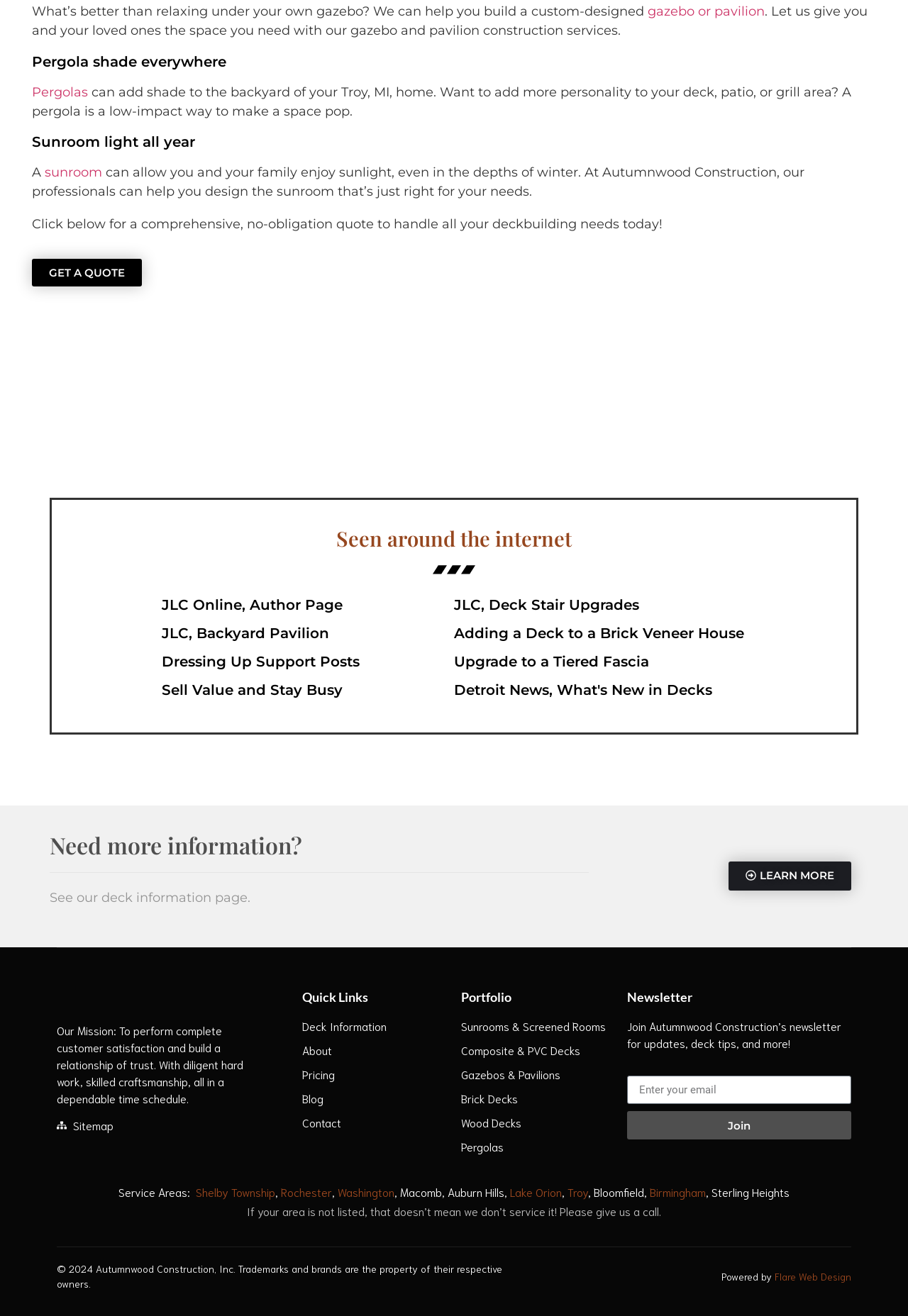Please give a short response to the question using one word or a phrase:
What can be added to a backyard to add shade?

Pergola